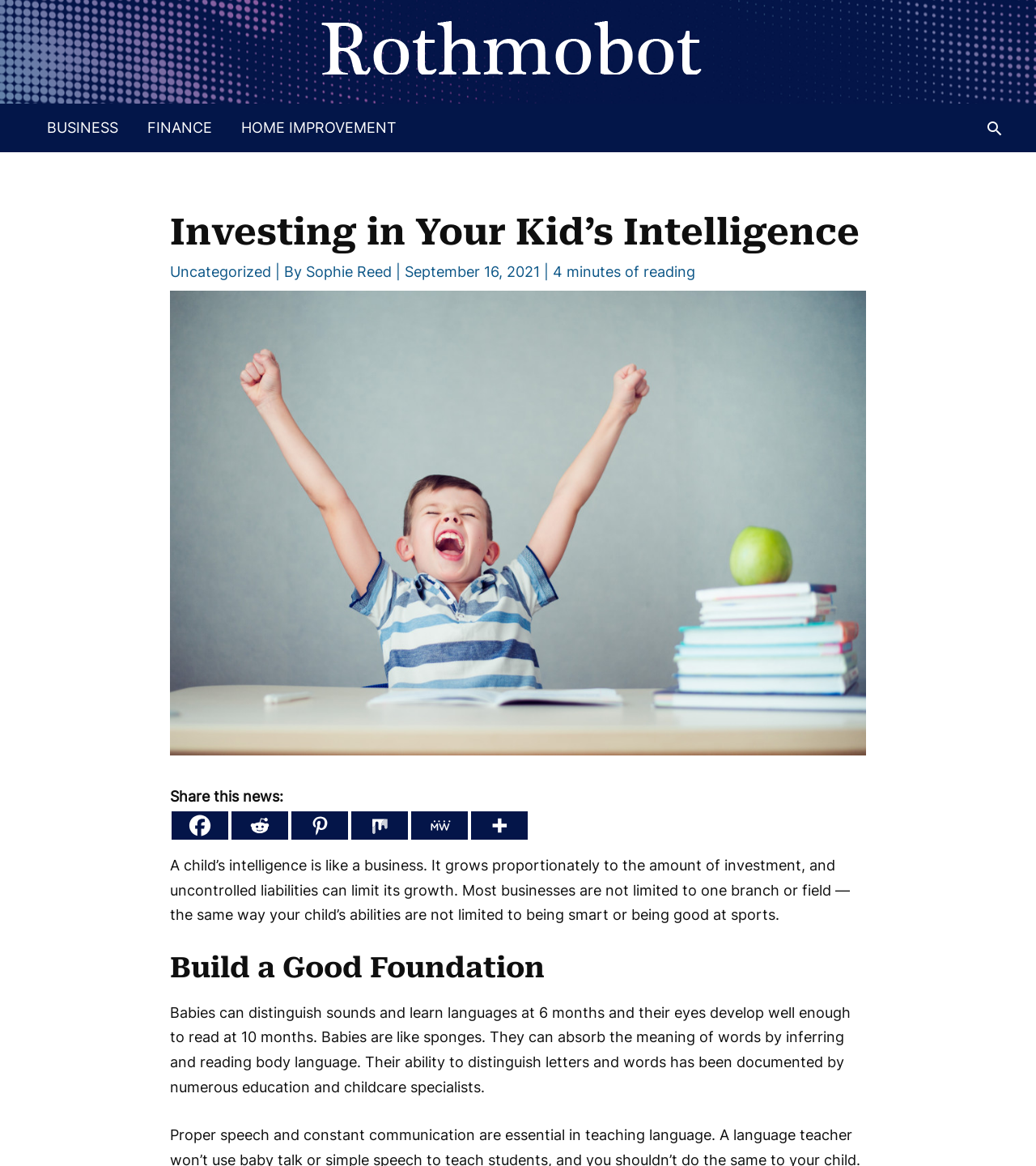Determine the bounding box coordinates for the area that should be clicked to carry out the following instruction: "Share this news on Facebook".

[0.166, 0.696, 0.22, 0.72]